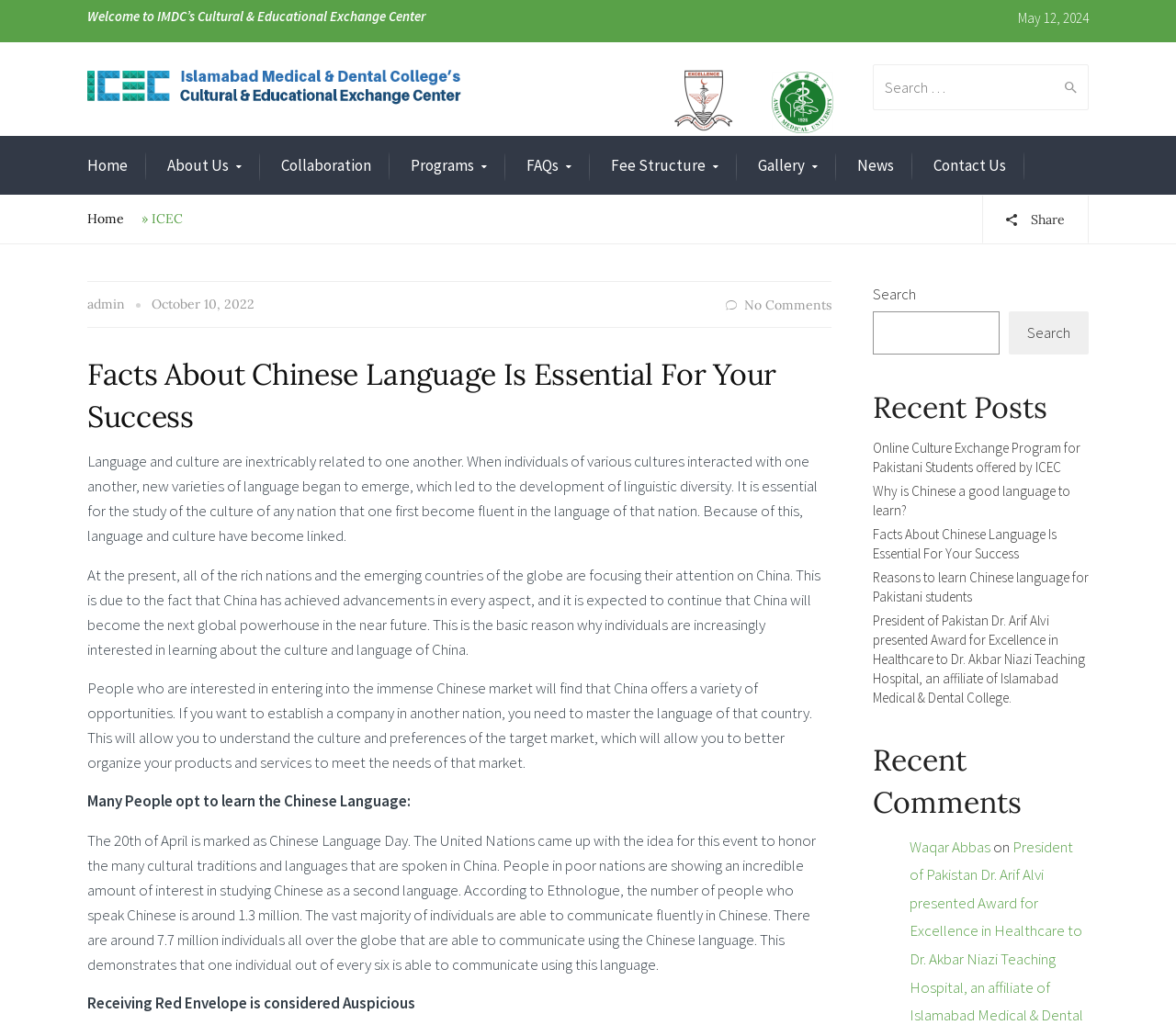Please specify the bounding box coordinates of the region to click in order to perform the following instruction: "Search in the search box".

[0.742, 0.303, 0.85, 0.345]